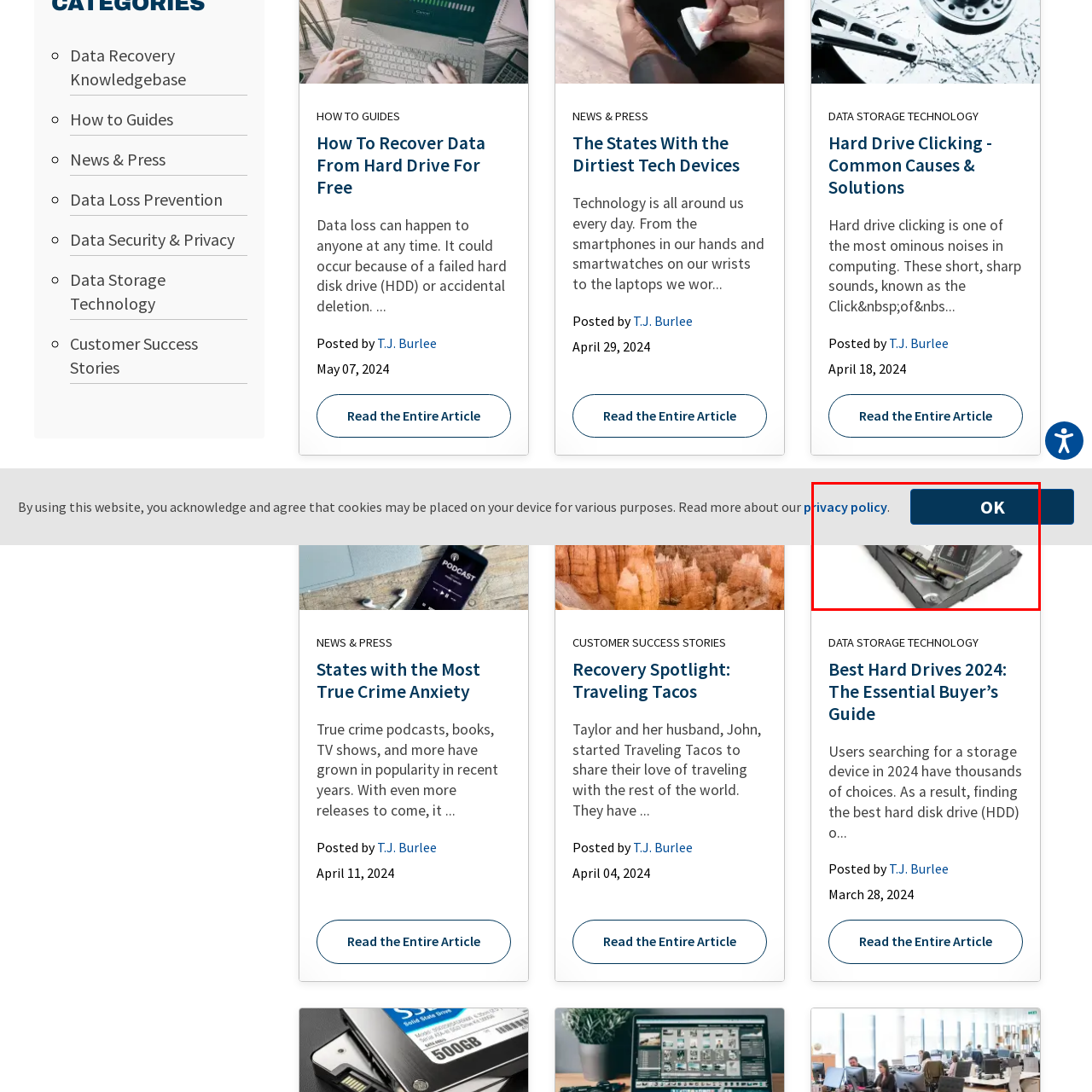What is the purpose of the button?
Examine the area marked by the red bounding box and respond with a one-word or short phrase answer.

Confirming privacy policy